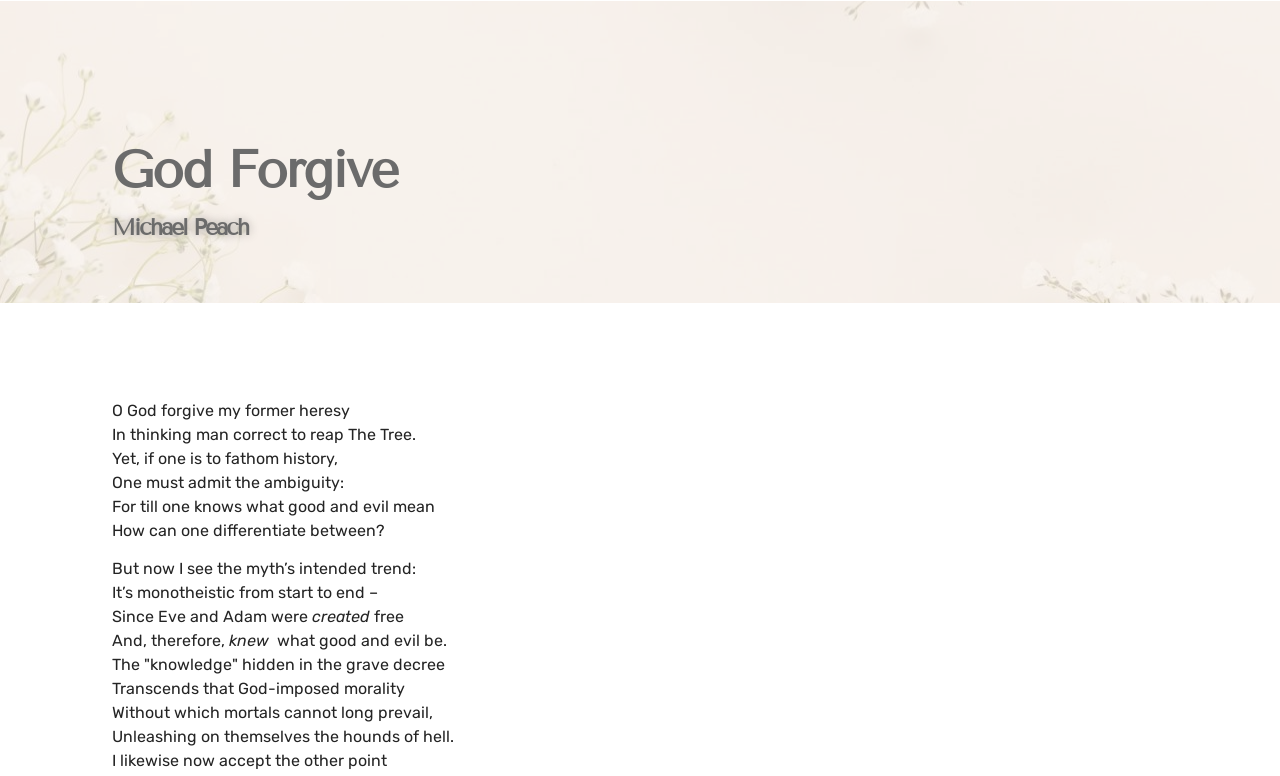Answer this question using a single word or a brief phrase:
What is the poem's structure?

Series of lines